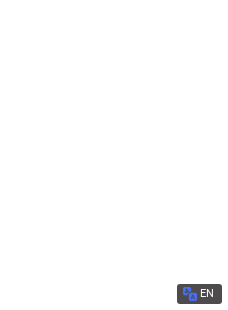Respond with a single word or phrase:
When was the magazine published?

May 8, 2024